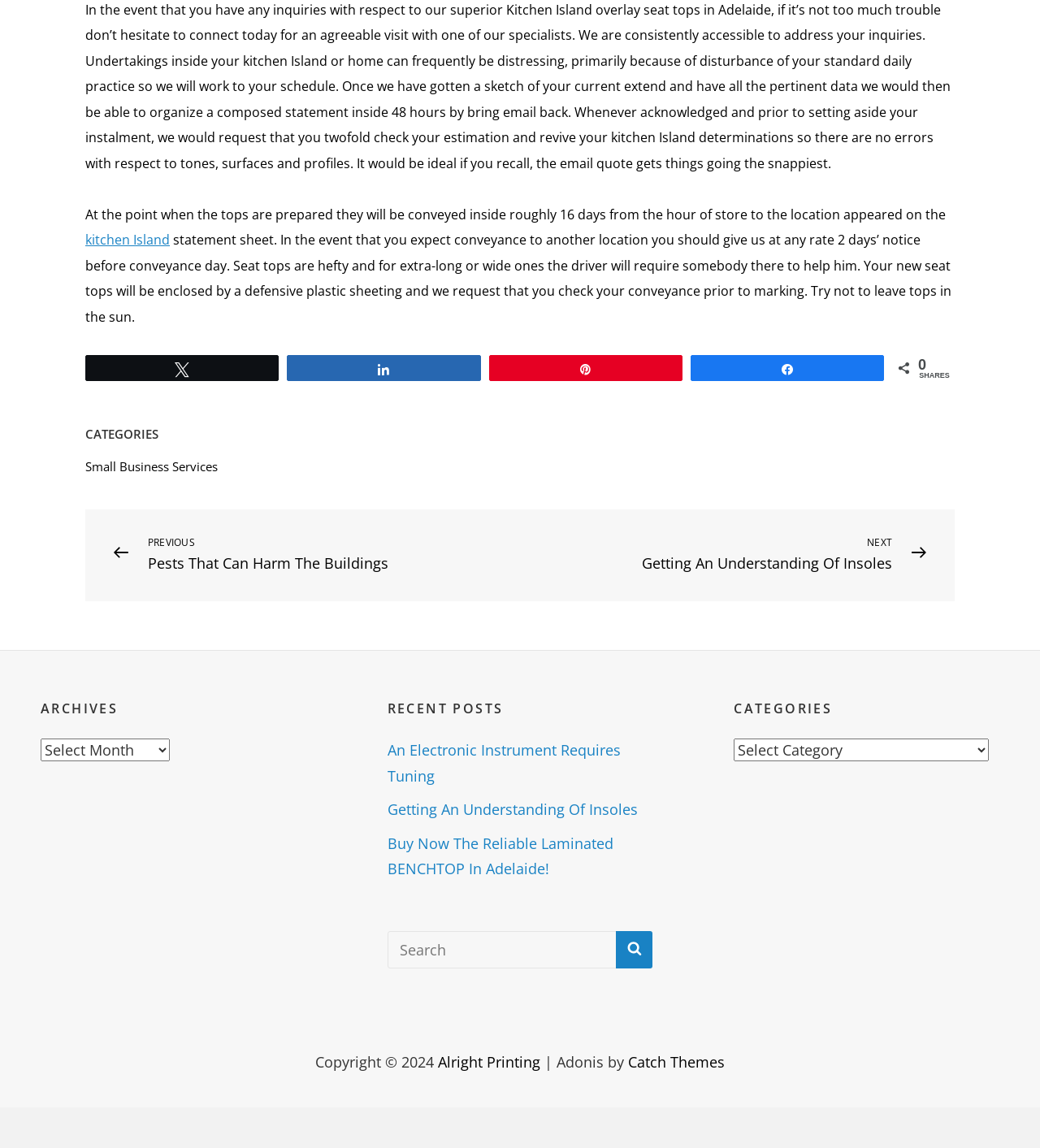Please identify the bounding box coordinates of the element that needs to be clicked to execute the following command: "Click on About reNeo manicure". Provide the bounding box using four float numbers between 0 and 1, formatted as [left, top, right, bottom].

None